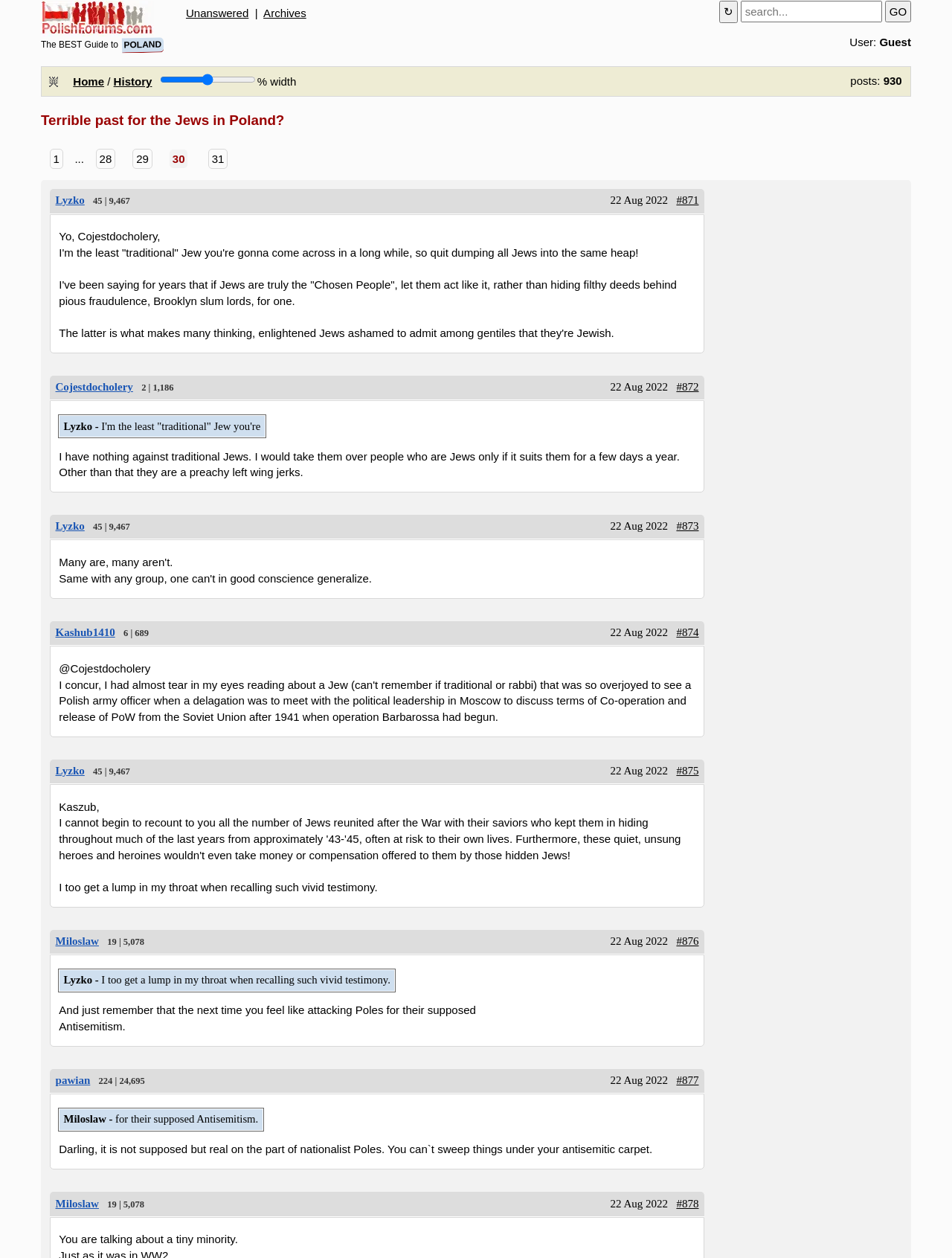Locate the bounding box coordinates of the element to click to perform the following action: 'Click on the 'Unanswered' link'. The coordinates should be given as four float values between 0 and 1, in the form of [left, top, right, bottom].

[0.195, 0.005, 0.261, 0.015]